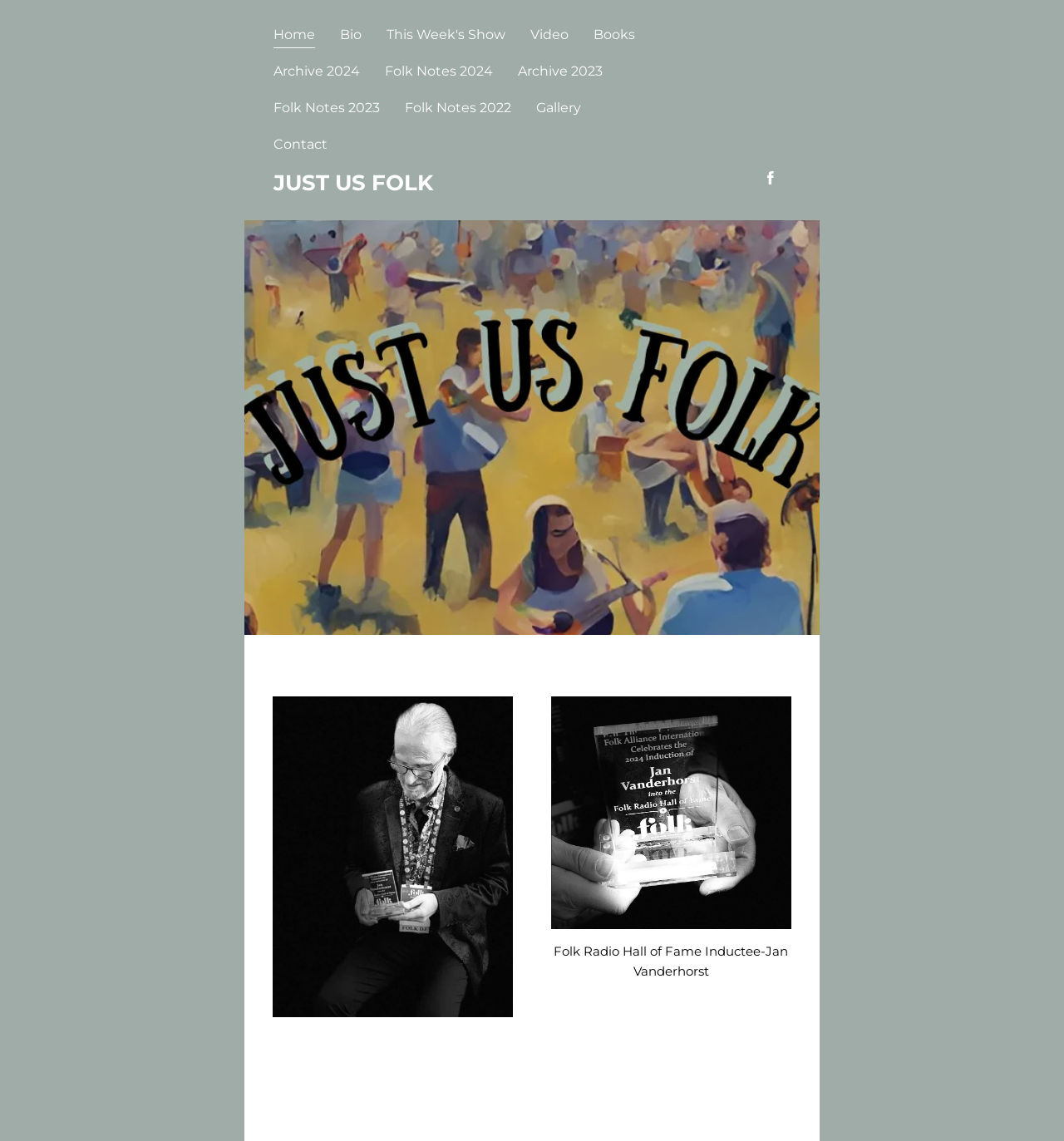Please identify the bounding box coordinates of where to click in order to follow the instruction: "Check out the Gallery".

[0.504, 0.082, 0.546, 0.114]